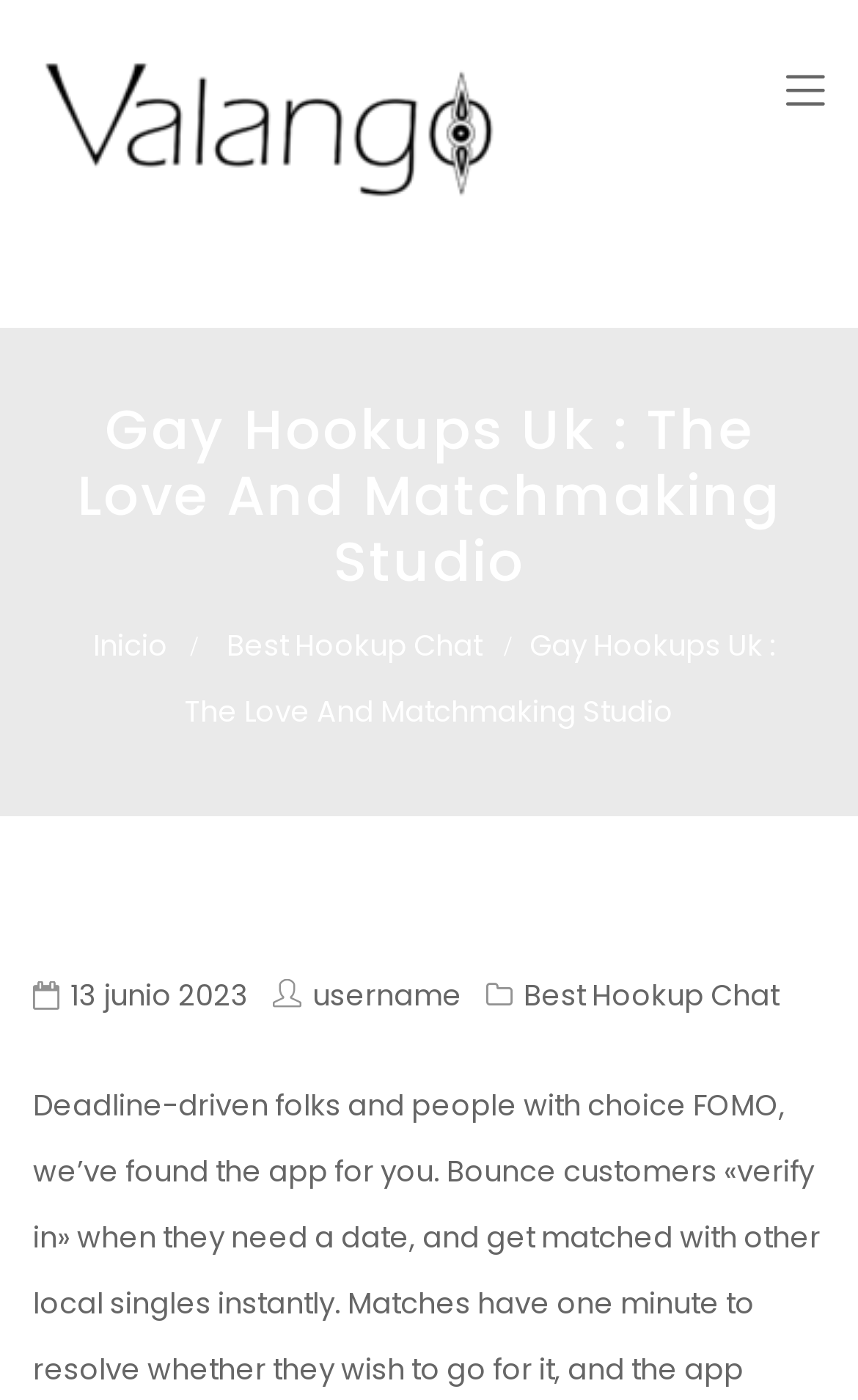How many images are on the webpage?
Respond with a short answer, either a single word or a phrase, based on the image.

1